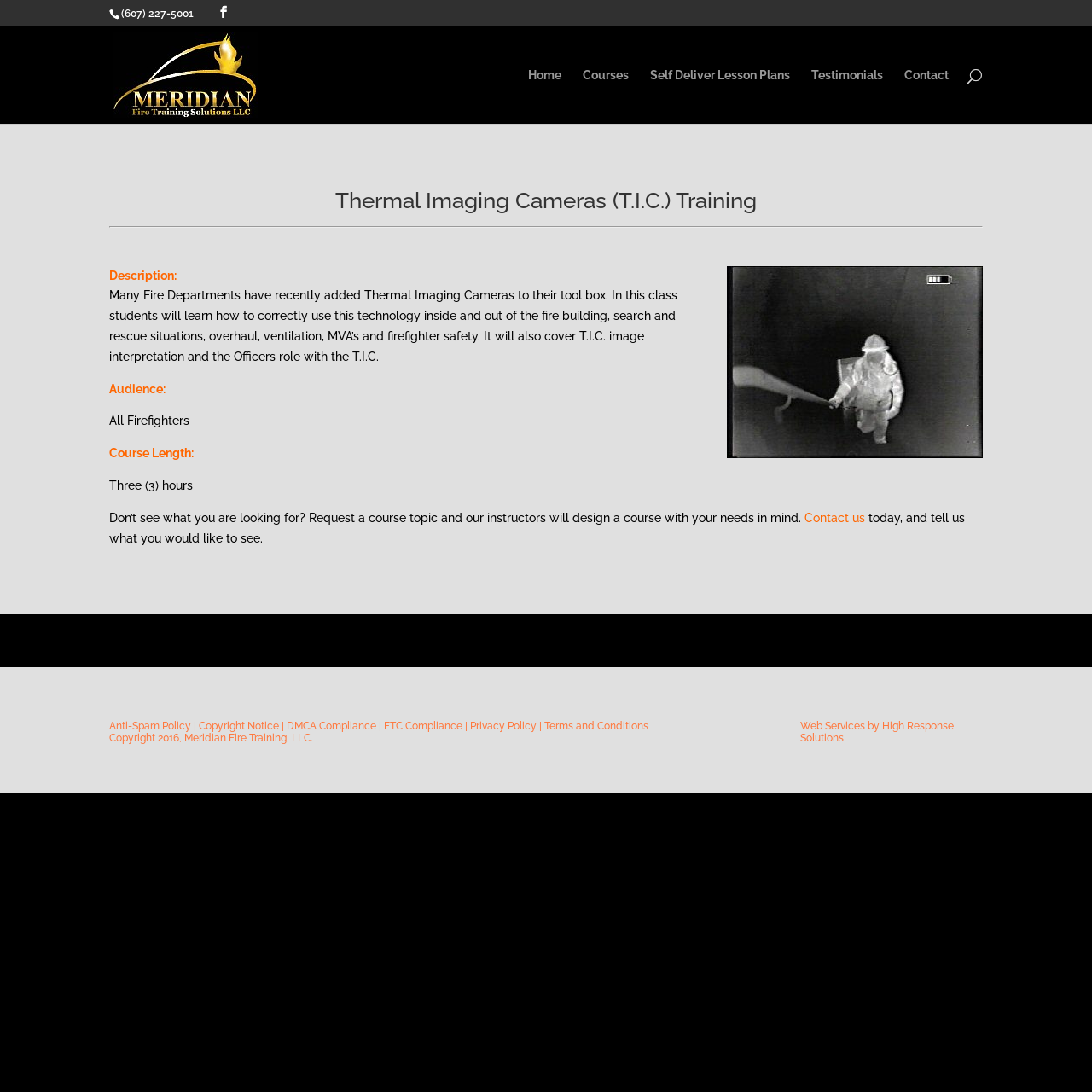Articulate a complete and detailed caption of the webpage elements.

The webpage is about Thermal Imaging Cameras (T.I.C.) training provided by Meridian Fire Training. At the top, there is a phone number "(607) 227-5001" and a social media icon on the left, followed by a link to "Meridian Fire Training" with its logo. 

Below this, there is a navigation menu with links to "Home", "Courses", "Self Deliver Lesson Plans", "Testimonials", and "Contact". On the right side of the navigation menu, there is a search bar with a placeholder text "Search for:".

The main content of the webpage is an article about Thermal Imaging Cameras (T.I.C.) training. It starts with a heading "Thermal Imaging Cameras (T.I.C.) Training" followed by a horizontal separator line. 

Below the separator line, there is a brief description of the training, which explains that the course teaches firefighters how to use thermal imaging cameras in various situations. On the right side of the description, there is an image related to the training.

The webpage also provides details about the training, including the target audience, which is all firefighters, and the course length, which is three hours. Additionally, there is a call-to-action, encouraging users to request a custom course topic if they don't find what they are looking for.

At the bottom of the webpage, there is a section with links to "Anti-Spam Policy", "Copyright Notice", "DMCA Compliance", "FTC Compliance", "Privacy Policy", and "Terms and Conditions". There is also a copyright notice stating "Copyright 2016, Meridian Fire Training, LLC." and a credit to "High Response Solutions" for web services.